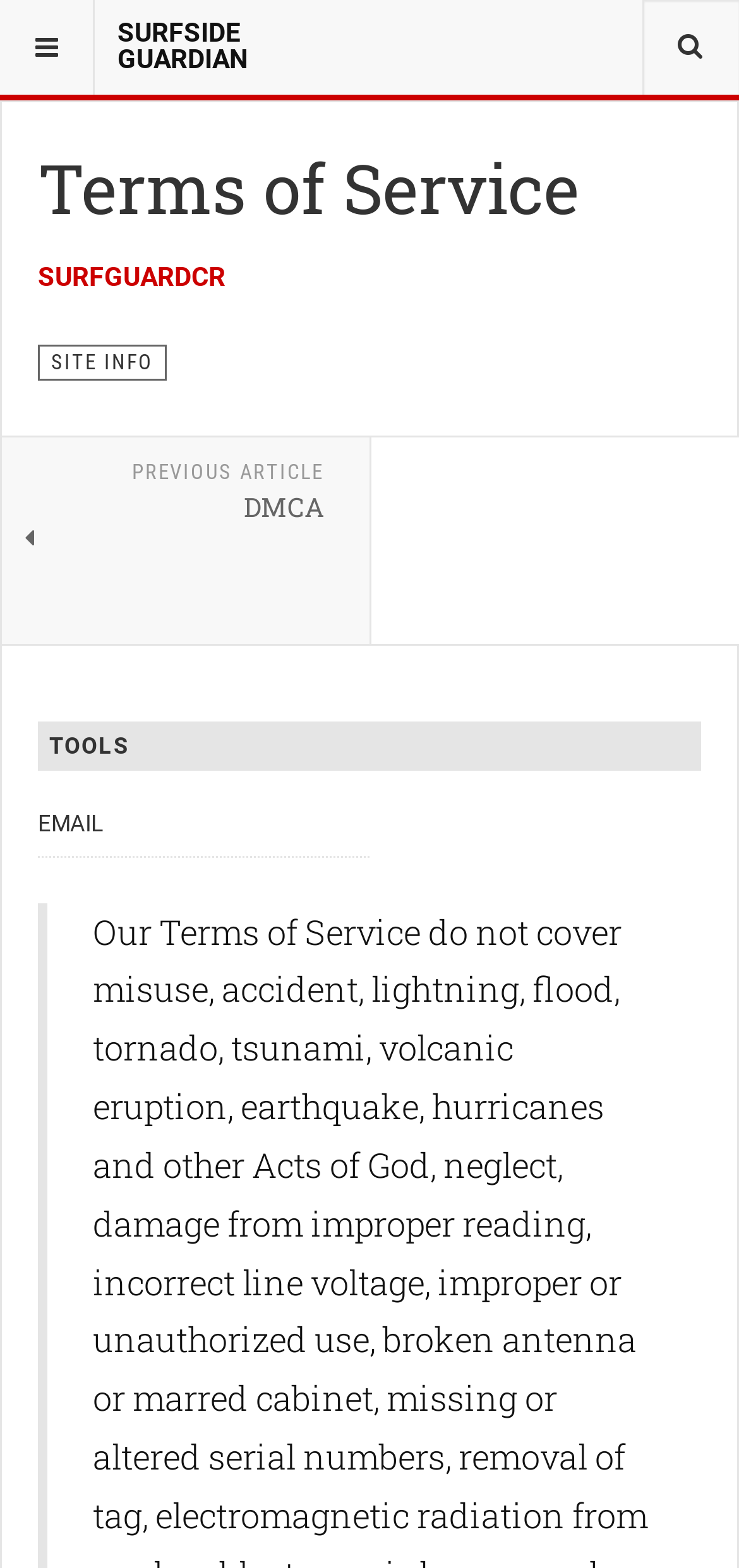Given the description Surfside Guardian, predict the bounding box coordinates of the UI element. Ensure the coordinates are in the format (top-left x, top-left y, bottom-right x, bottom-right y) and all values are between 0 and 1.

[0.159, 0.012, 0.467, 0.046]